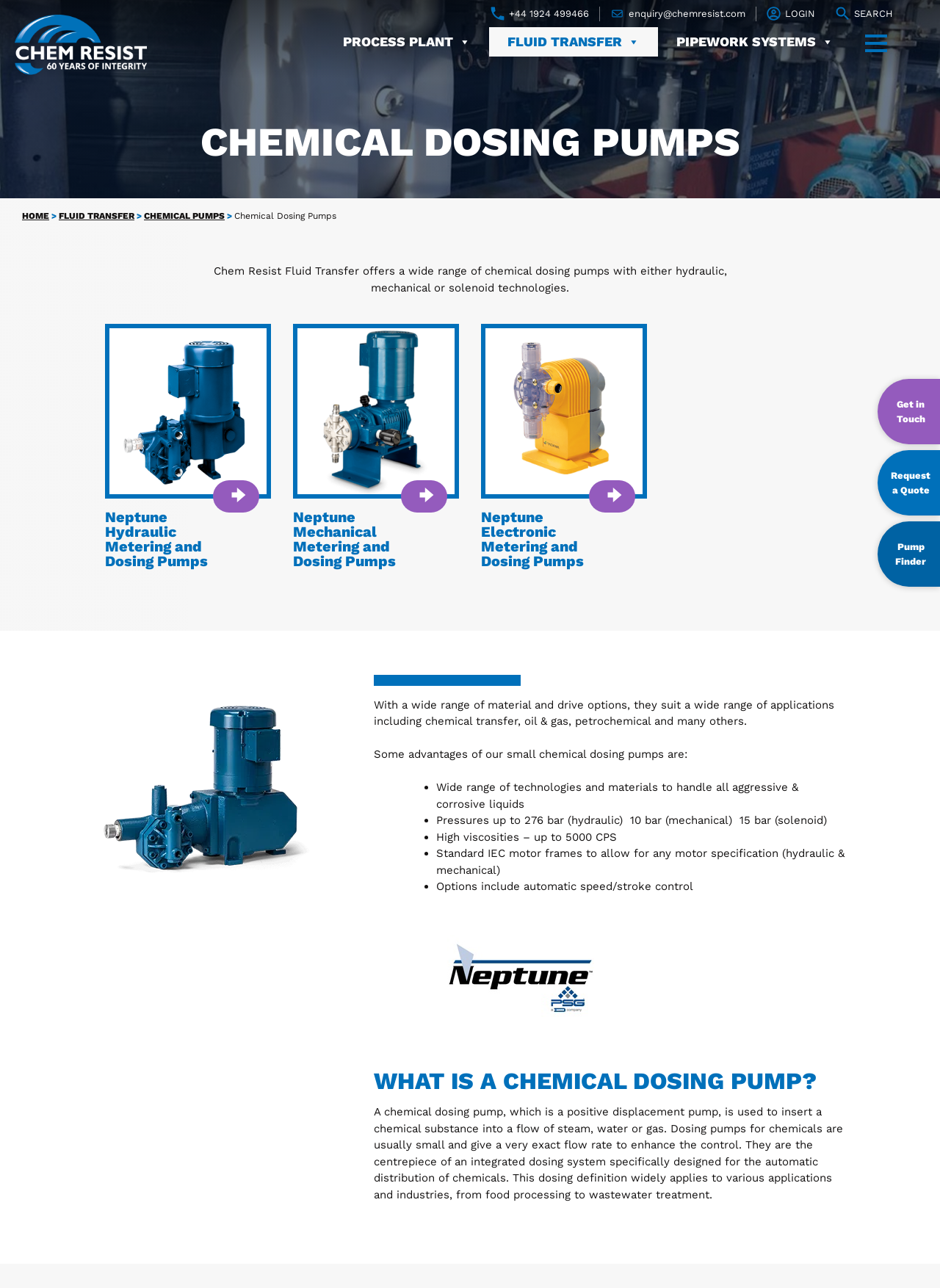Please identify the bounding box coordinates of the clickable area that will fulfill the following instruction: "Click on the 'PROCESS PLANT' menu". The coordinates should be in the format of four float numbers between 0 and 1, i.e., [left, top, right, bottom].

[0.345, 0.021, 0.52, 0.044]